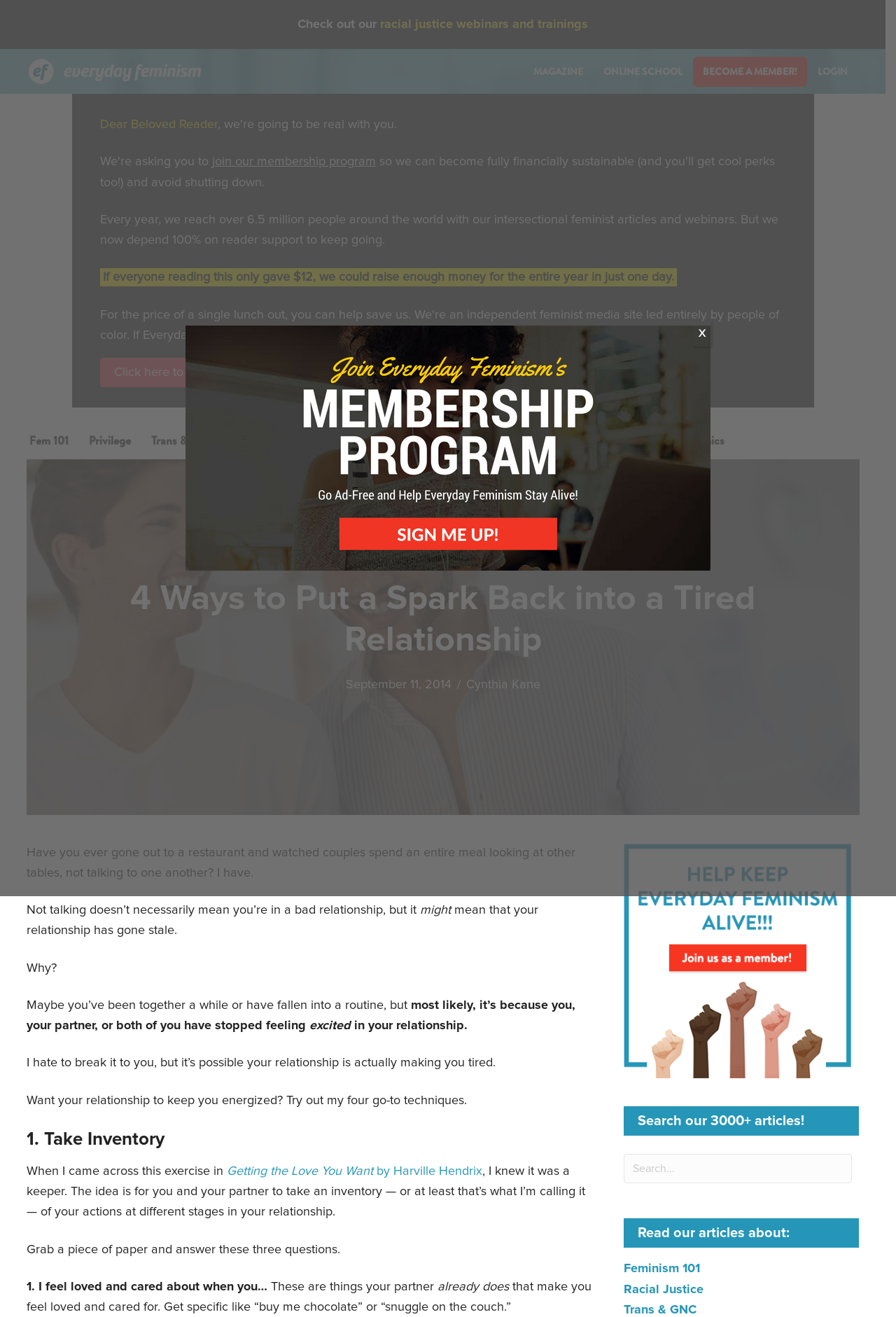Give a detailed account of the webpage's layout and content.

This webpage is about Everyday Feminism, a magazine that focuses on intersectional feminist articles and webinars. At the top of the page, there is a navigation menu with links to "MAGAZINE", "ONLINE SCHOOL", and "BECOME A MEMBER!". Below this, there is a section with a logo and a link to "racial justice webinars and trainings". 

To the right of this section, there is a membership appeal, with a heading "Dear Beloved Reader" and a paragraph explaining the importance of reader support. There is also a link to "join our membership program" and a call to action to "Click here to join!".

Below this, there is a navigation menu with links to various topics, including "Fem 101", "Privilege", "Trans & GNC", and others. 

The main content of the page is an article titled "4 Ways to Put a Spark Back into a Tired Relationship". The article is written by Cynthia Kane and was published on September 11, 2014. The article begins by asking the reader if they have ever noticed couples at restaurants not talking to each other, and suggests that this might be a sign of a stale relationship. The author then explains that relationships can become tired when one or both partners stop feeling excited about the relationship.

The article then presents four techniques to help keep relationships energized. The first technique is to take inventory of one's actions at different stages in the relationship. The author suggests that the reader and their partner should answer three questions: what makes them feel loved and cared about, what they already do that makes their partner feel loved and cared about, and what they would like their partner to do to make them feel loved and cared about.

Below the article, there is a section with a search form and links to various topics, including "Feminism 101", "Racial Justice", and "Trans & GNC". There is also a modal dialog box with a link and a close button.

Throughout the page, there are various images, including a logo at the top and an image related to the article.